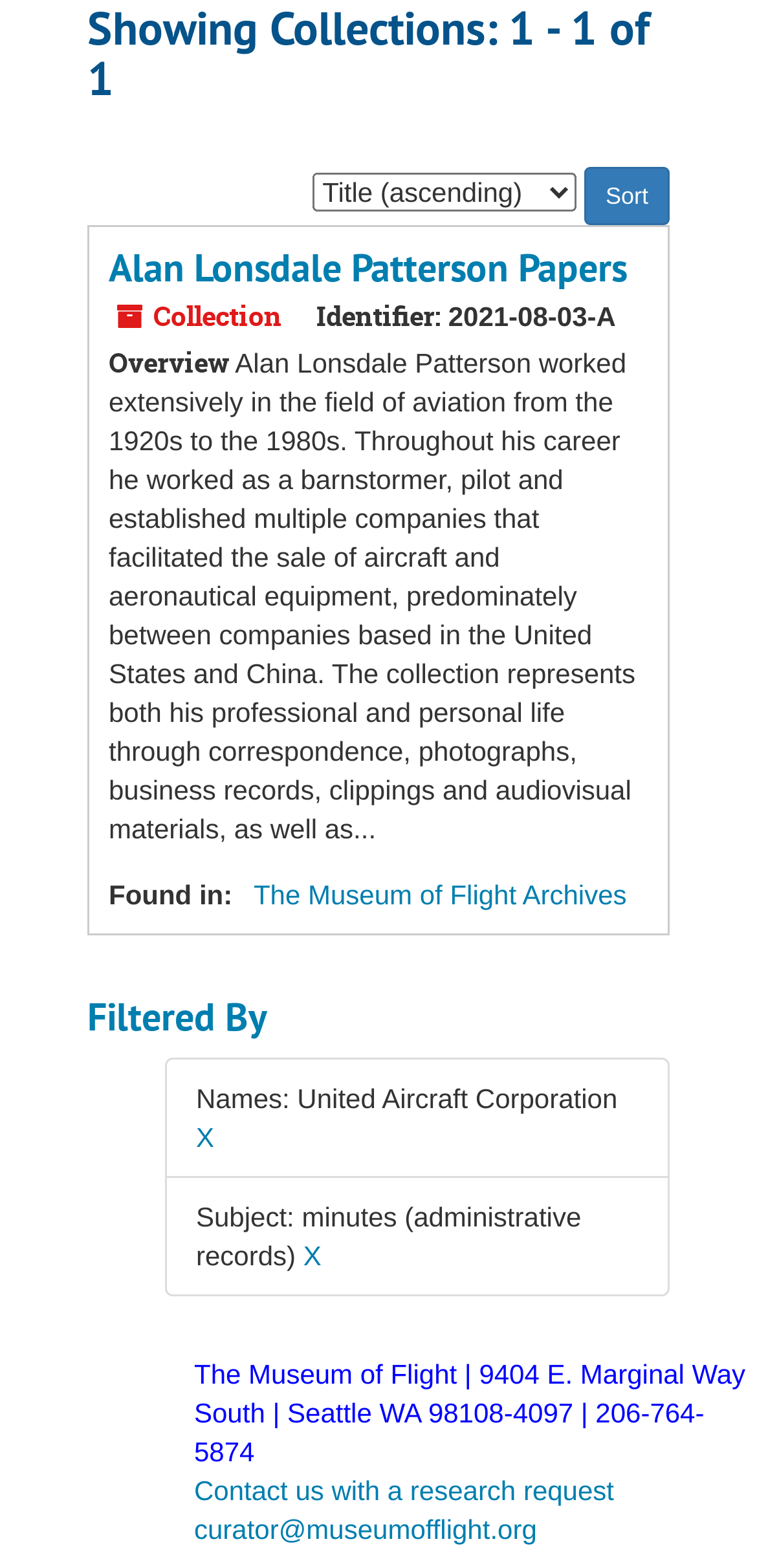Using the element description curator@museumofflight.org, predict the bounding box coordinates for the UI element. Provide the coordinates in (top-left x, top-left y, bottom-right x, bottom-right y) format with values ranging from 0 to 1.

[0.256, 0.965, 0.709, 0.985]